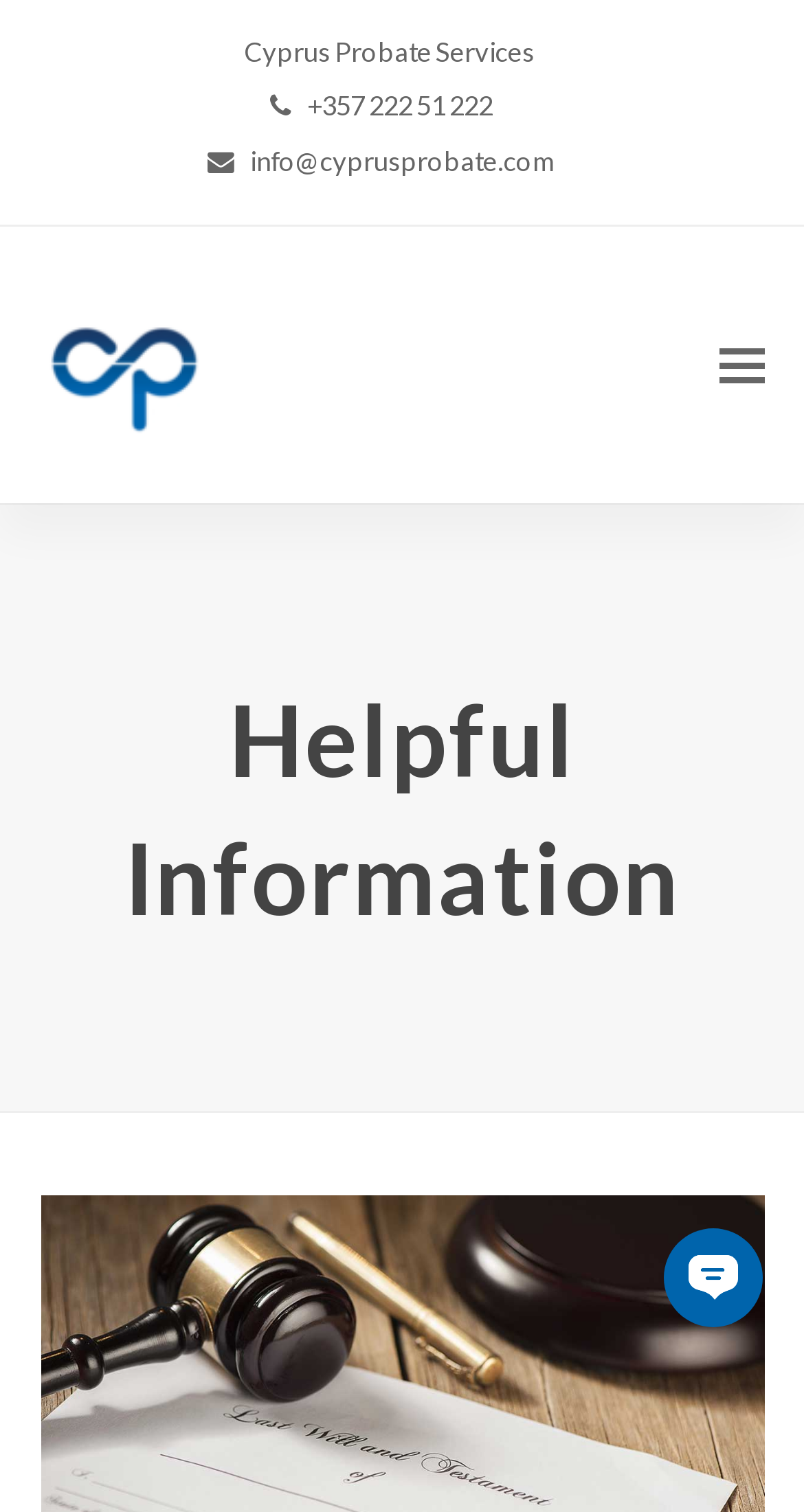Given the webpage screenshot, identify the bounding box of the UI element that matches this description: "aria-label="Toggle mobile menu"".

[0.894, 0.221, 0.95, 0.262]